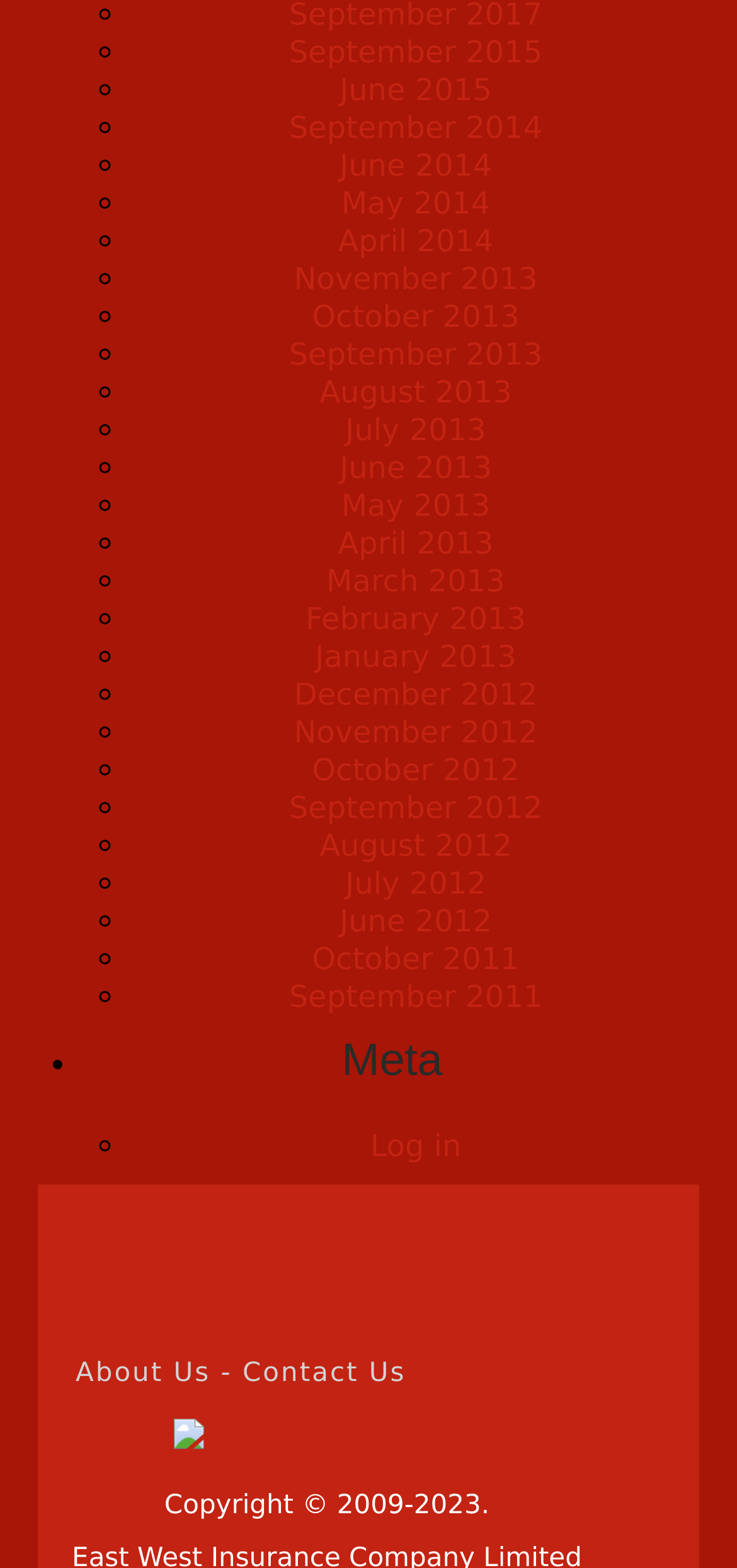Find the bounding box coordinates of the clickable area required to complete the following action: "Go to Log in".

[0.502, 0.719, 0.626, 0.742]